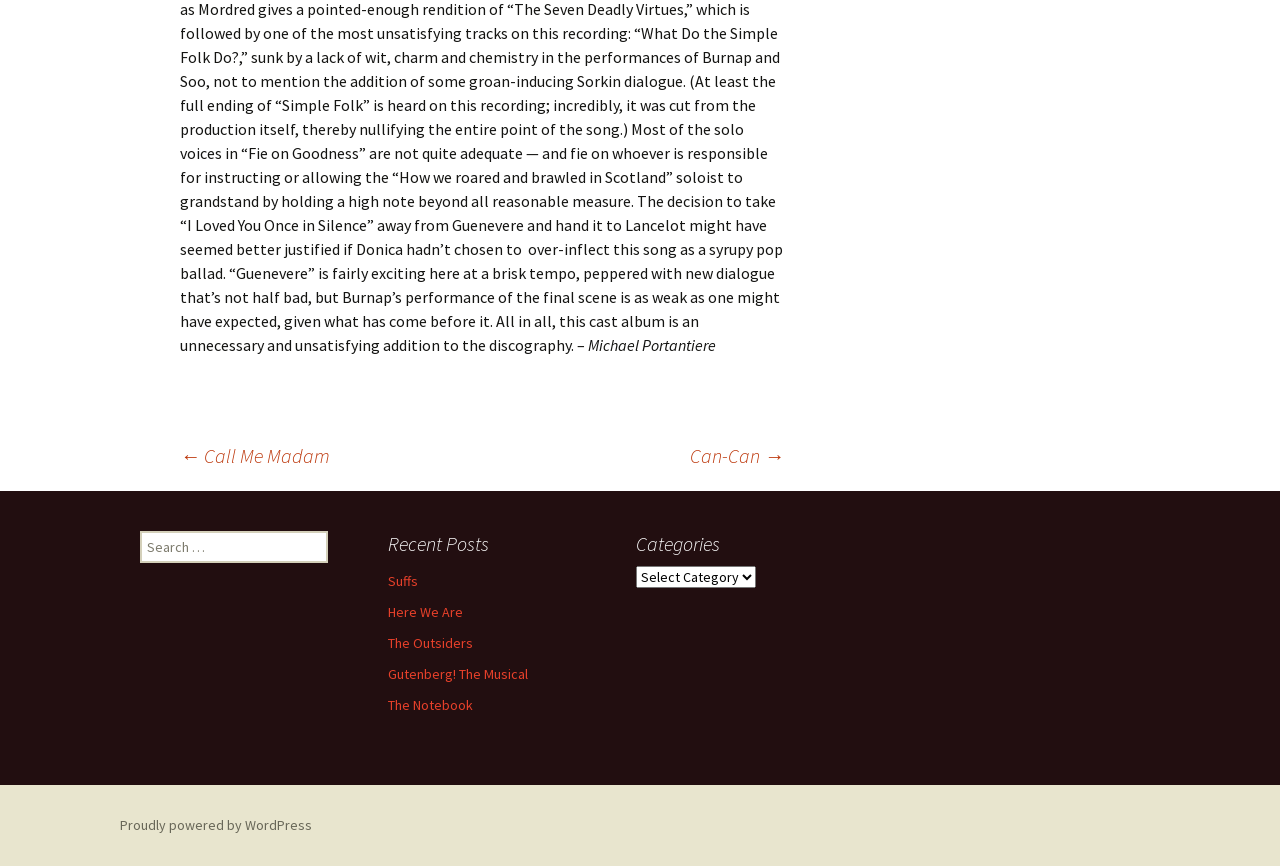Specify the bounding box coordinates of the area to click in order to execute this command: 'View the post about Suffs'. The coordinates should consist of four float numbers ranging from 0 to 1, and should be formatted as [left, top, right, bottom].

[0.303, 0.661, 0.327, 0.682]